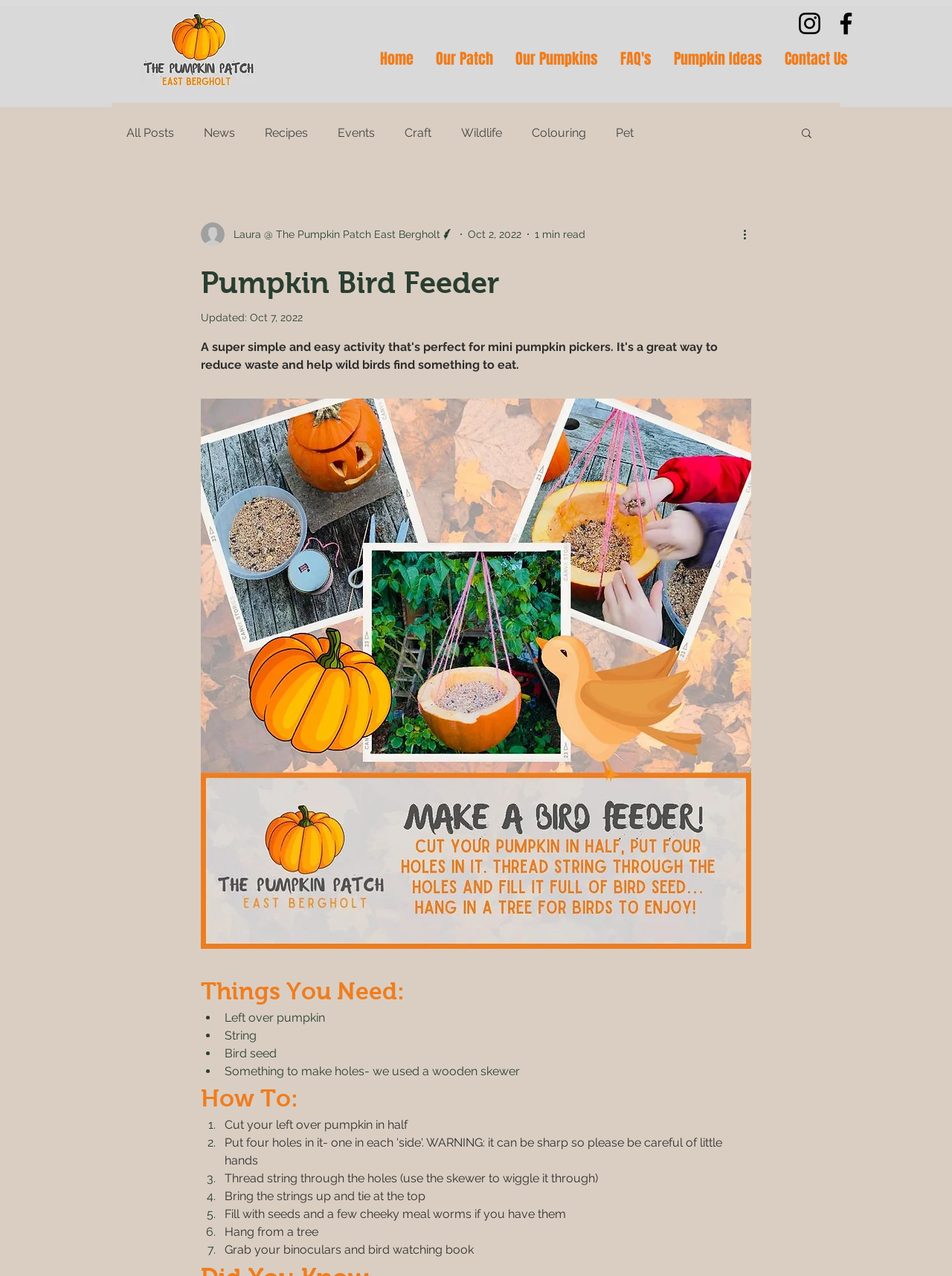Using the given element description, provide the bounding box coordinates (top-left x, top-left y, bottom-right x, bottom-right y) for the corresponding UI element in the screenshot: Events

[0.355, 0.098, 0.394, 0.109]